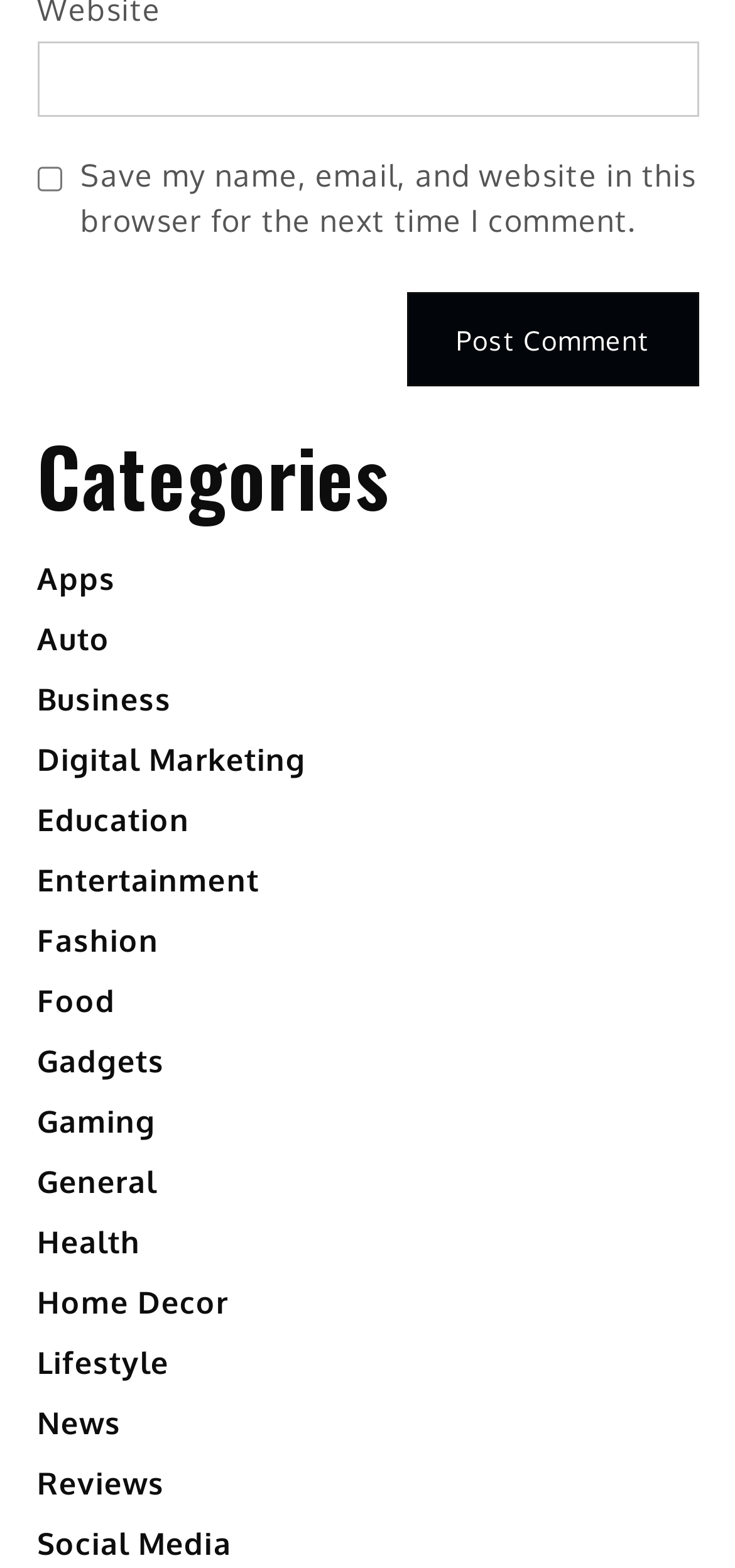Can you find the bounding box coordinates for the element to click on to achieve the instruction: "Enter website name"?

[0.05, 0.027, 0.95, 0.075]